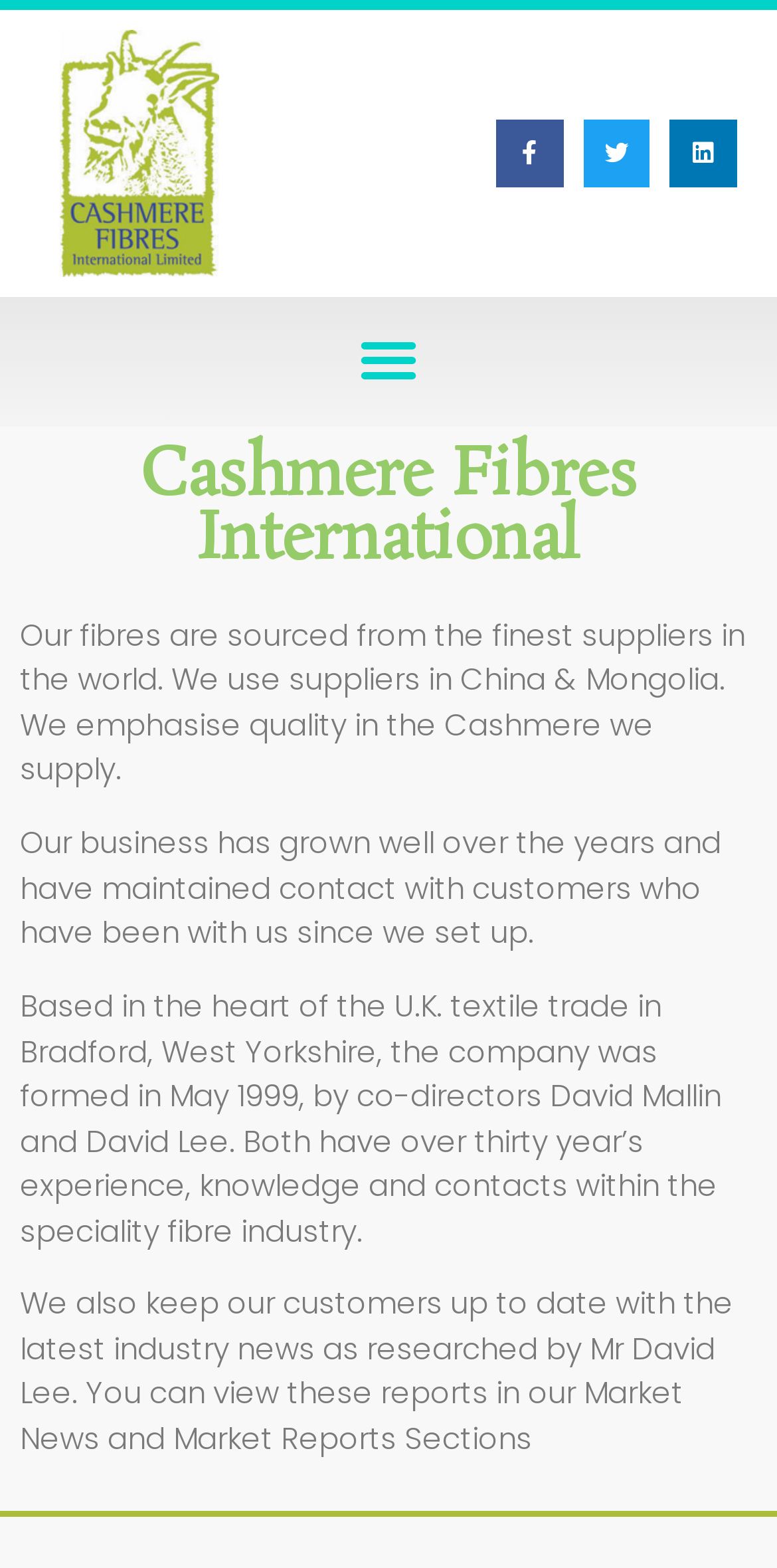Produce an elaborate caption capturing the essence of the webpage.

The webpage is about Cashmere Fibres International, an international cashmere specialist company. At the top left corner, there is a logo of the company, which is a link. Next to the logo, there are three social media links, Facebook, Twitter, and Linkedin, aligned horizontally. 

Below the logo and social media links, there is a menu toggle button. The main content of the webpage is divided into several sections. At the top, there is a heading that displays the company name. 

Below the heading, there are four paragraphs of text that describe the company's business. The first paragraph explains that the company sources its cashmere fibres from the finest suppliers in the world, specifically from China and Mongolia. The second paragraph emphasizes the company's focus on quality in the cashmere it supplies. 

The third paragraph mentions that the company has grown well over the years and has maintained contact with customers who have been with them since the beginning. The fourth and longest paragraph provides more information about the company's history, including its formation in 1999 by co-directors David Mallin and David Lee, both of whom have over thirty years of experience in the speciality fibre industry. 

Finally, the last paragraph mentions that the company keeps its customers up to date with the latest industry news and research, which can be found in the Market News and Market Reports sections.